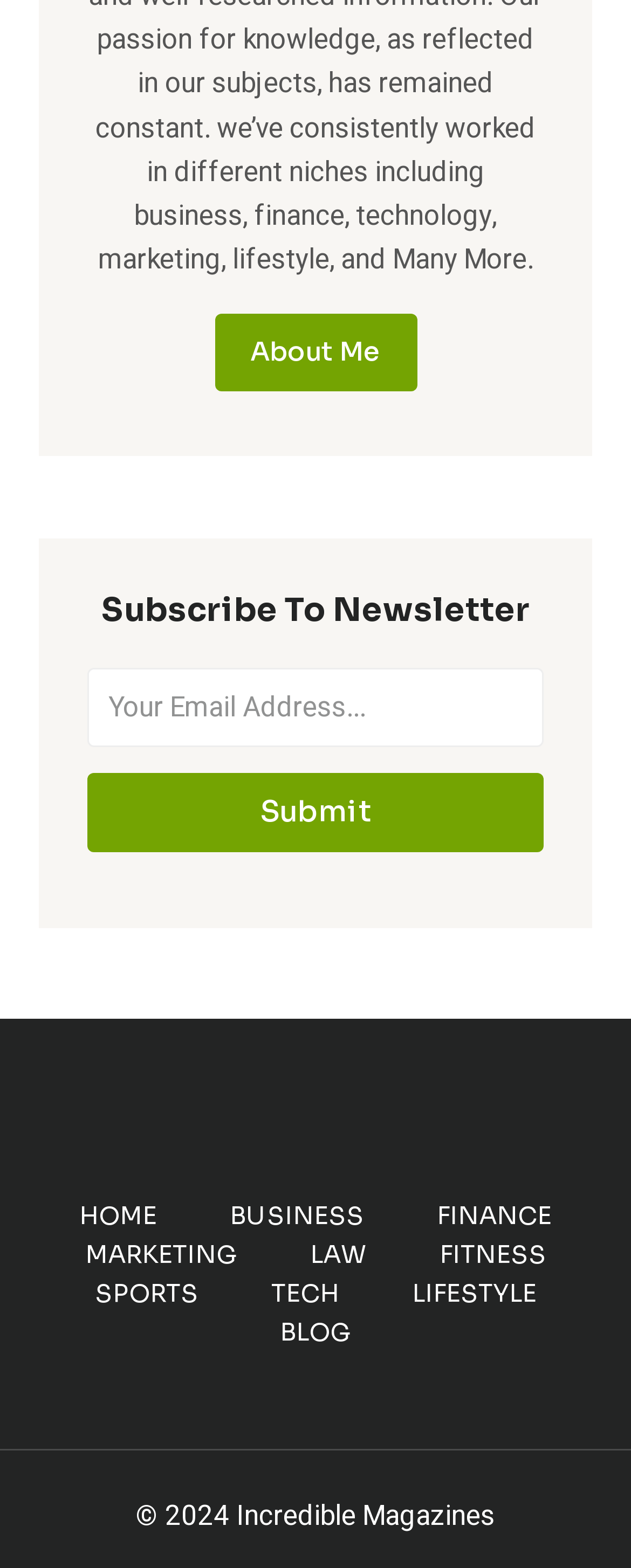Answer the question in one word or a short phrase:
What is the purpose of the textbox?

Enter email address